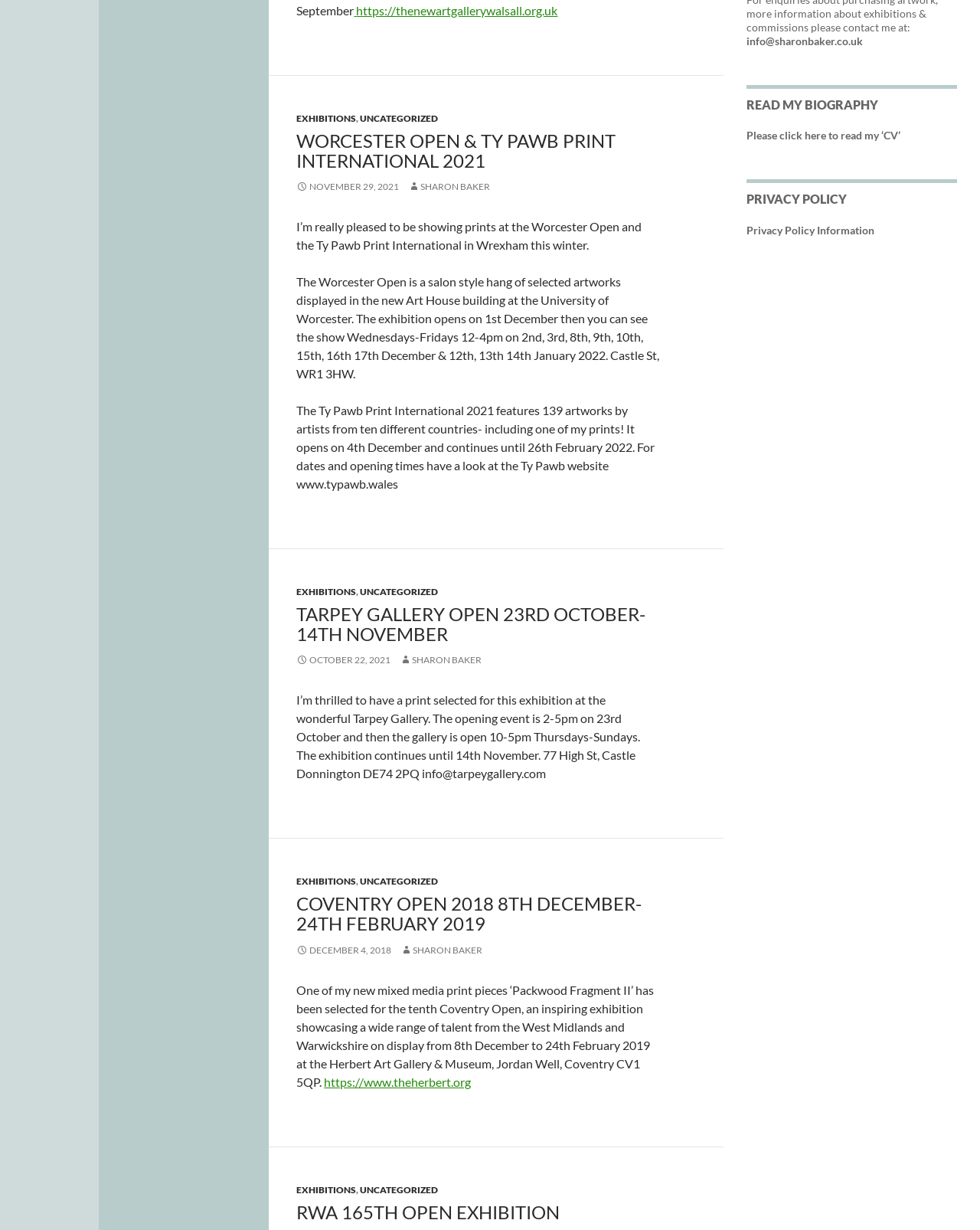Can you specify the bounding box coordinates for the region that should be clicked to fulfill this instruction: "Visit the website of the Herbert Art Gallery & Museum".

[0.331, 0.873, 0.481, 0.885]